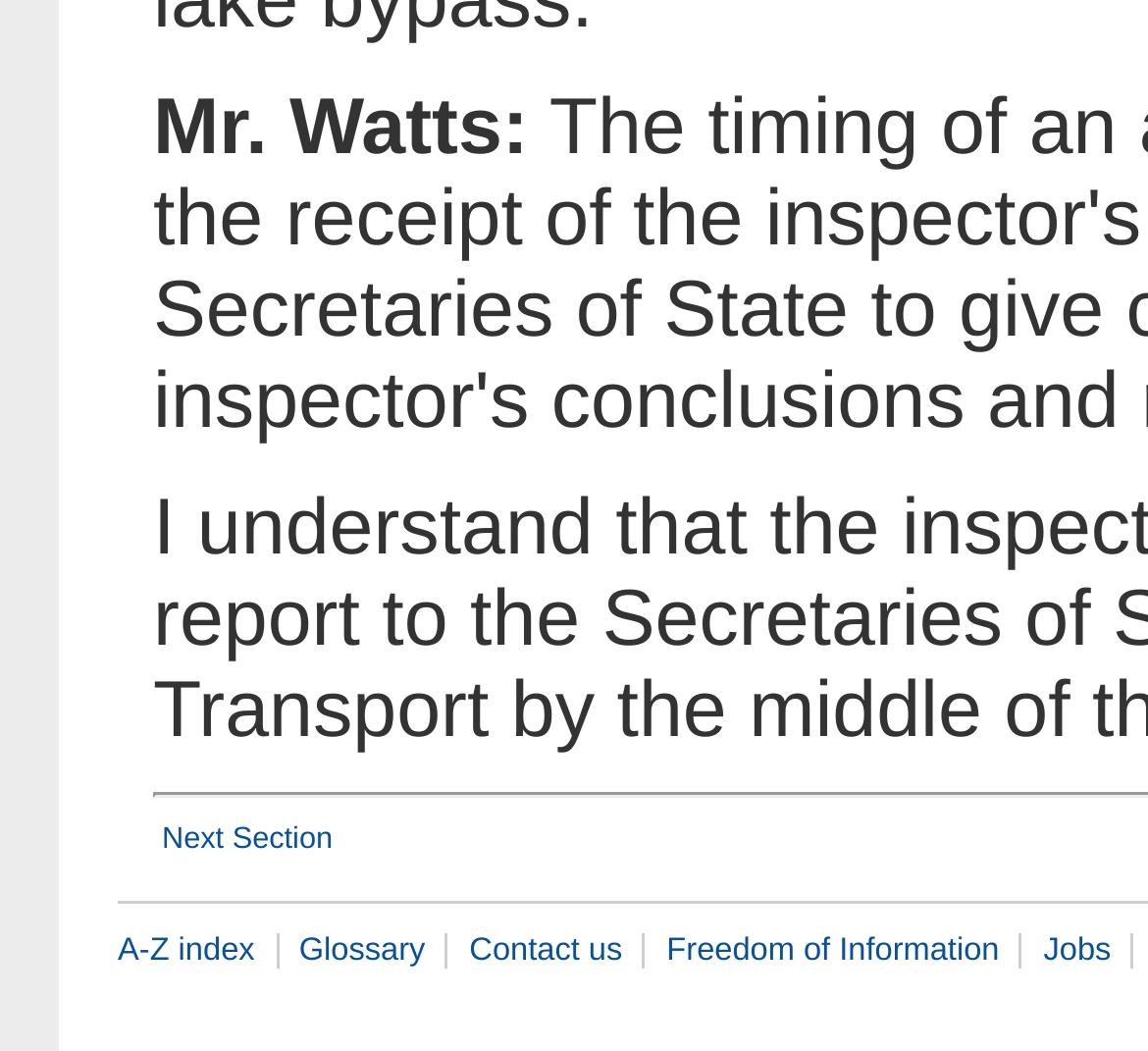Extract the bounding box coordinates for the described element: "A-Z index". The coordinates should be represented as four float numbers between 0 and 1: [left, top, right, bottom].

[0.103, 0.889, 0.24, 0.922]